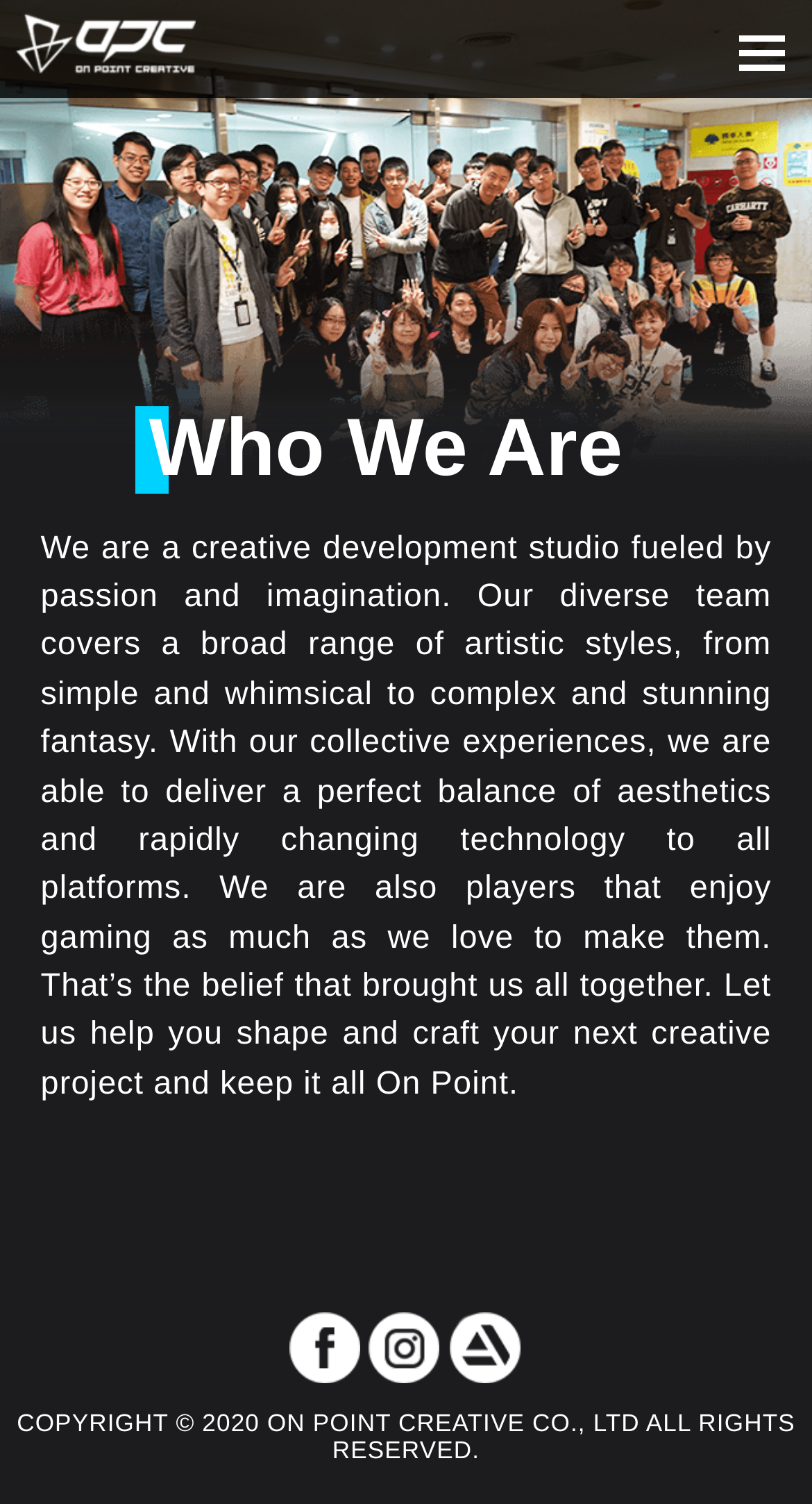What type of studio is On Point Creative?
Please provide a detailed and comprehensive answer to the question.

Based on the StaticText element, 'We are a creative development studio fueled by passion and imagination.', it is clear that On Point Creative is a creative development studio.